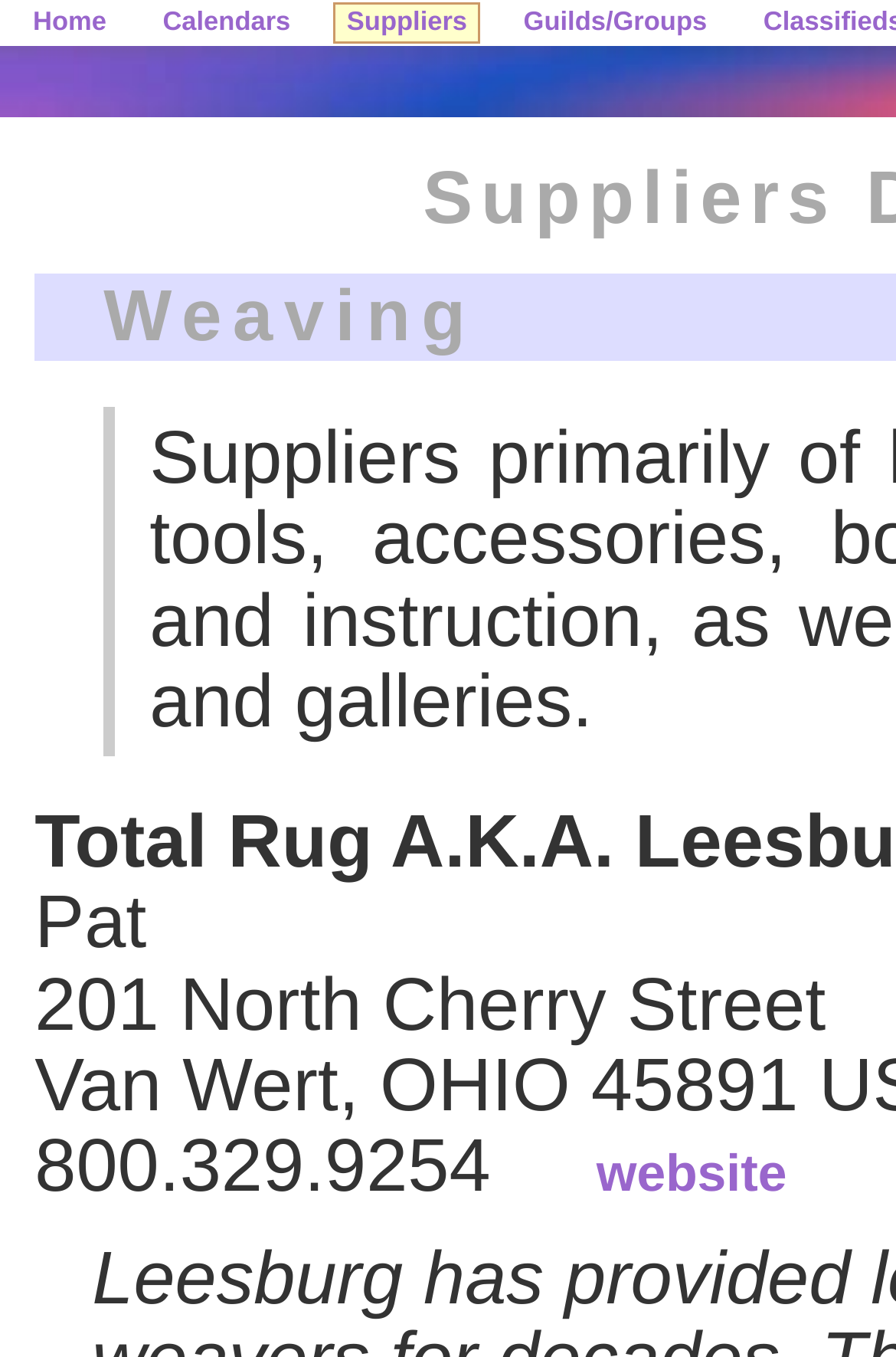Given the element description, predict the bounding box coordinates in the format (top-left x, top-left y, bottom-right x, bottom-right y), using floating point numbers between 0 and 1: website

[0.663, 0.843, 0.881, 0.888]